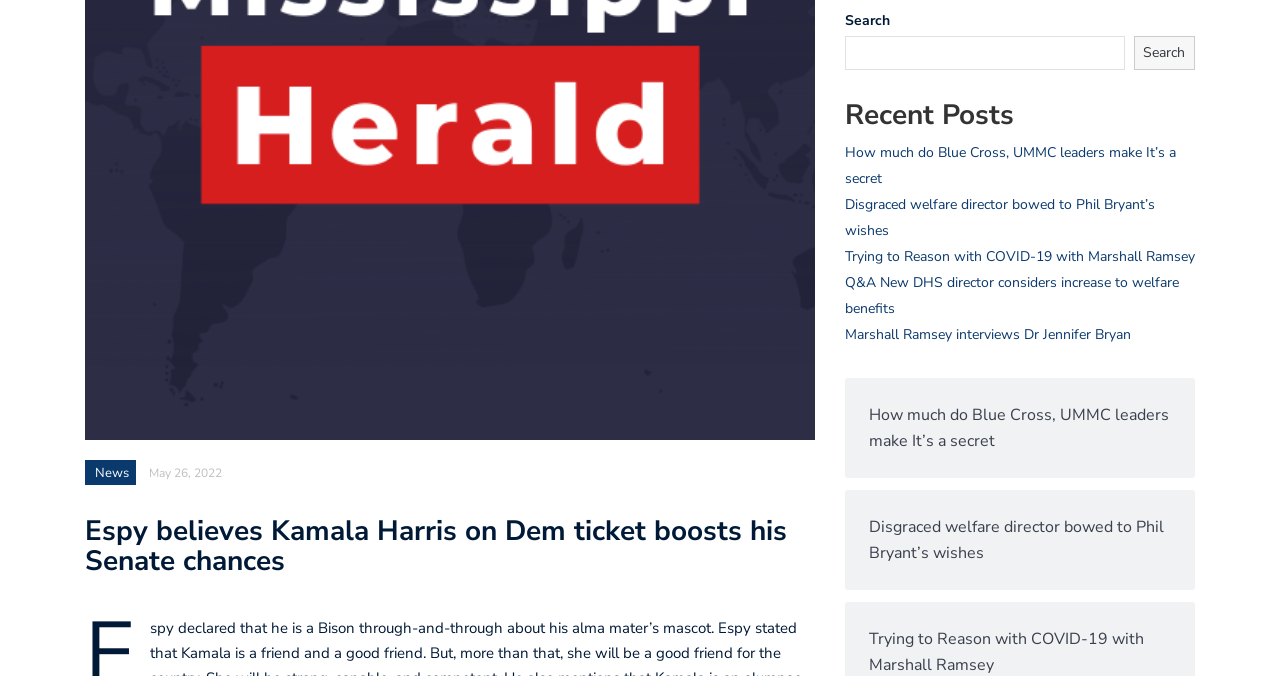Specify the bounding box coordinates (top-left x, top-left y, bottom-right x, bottom-right y) of the UI element in the screenshot that matches this description: parent_node: Search name="s"

[0.66, 0.053, 0.879, 0.103]